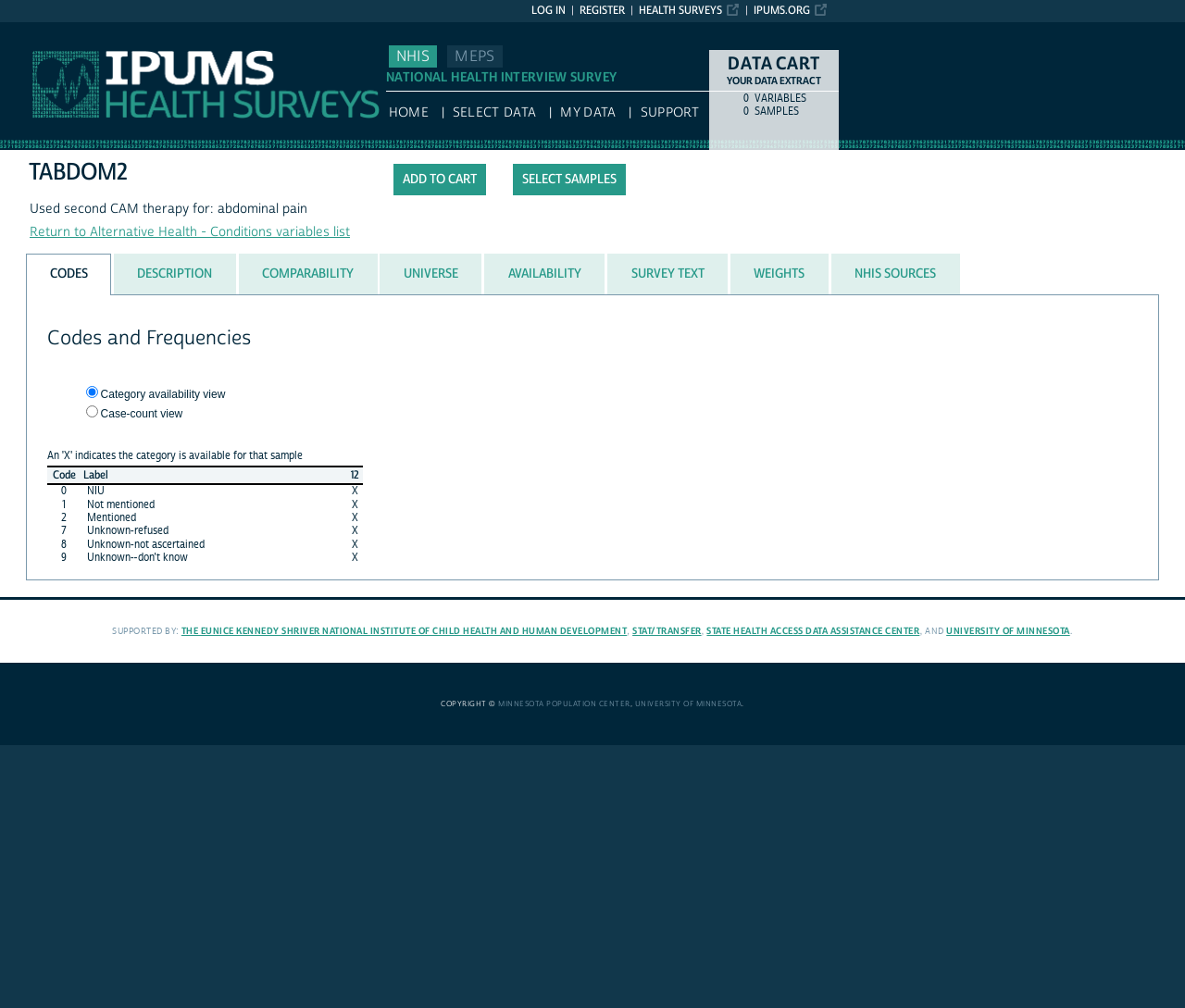Provide the bounding box coordinates of the section that needs to be clicked to accomplish the following instruction: "Click the 'Add to cart' button."

[0.332, 0.163, 0.41, 0.194]